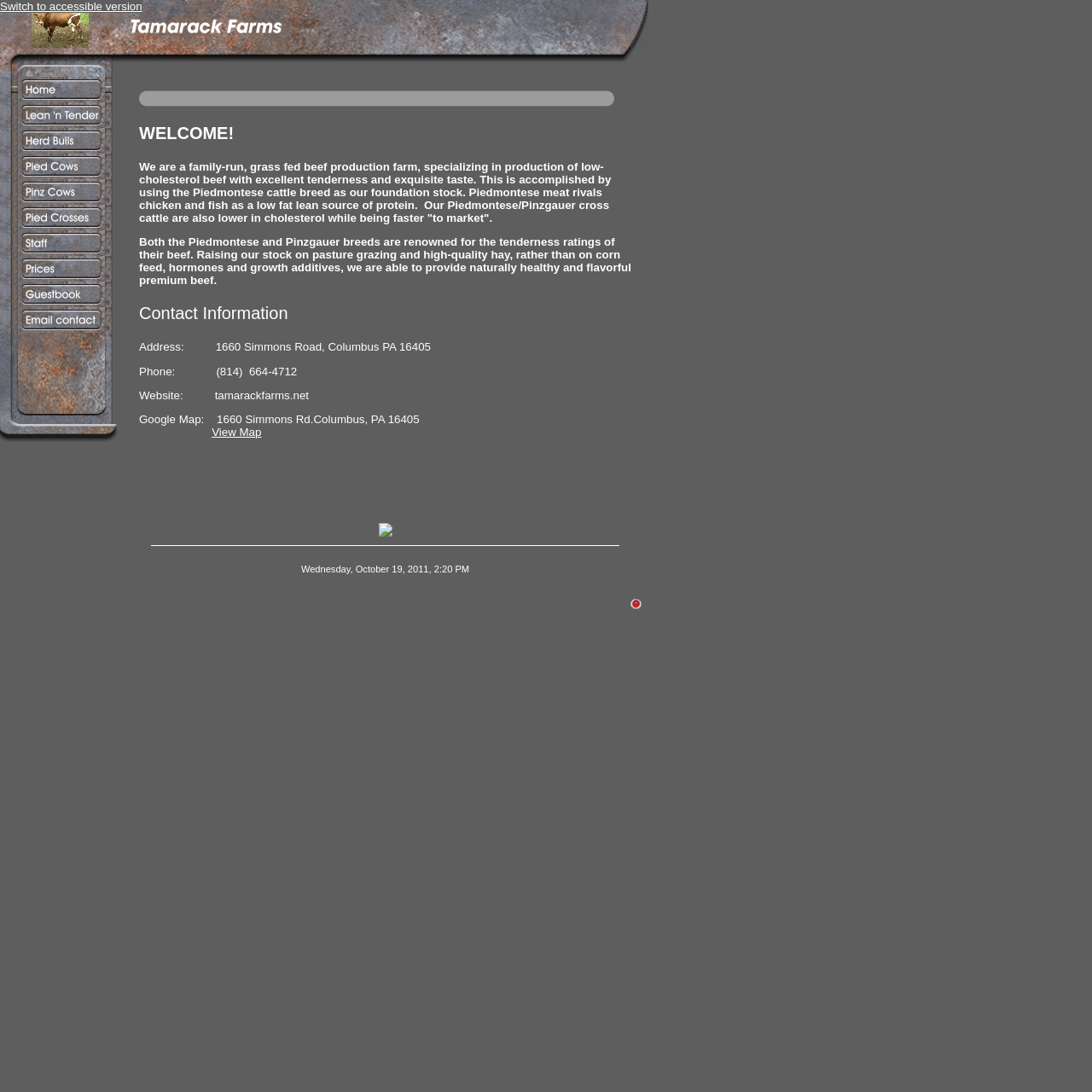Locate the bounding box coordinates of the area you need to click to fulfill this instruction: 'View the farm's location on the map'. The coordinates must be in the form of four float numbers ranging from 0 to 1: [left, top, right, bottom].

[0.127, 0.312, 0.395, 0.324]